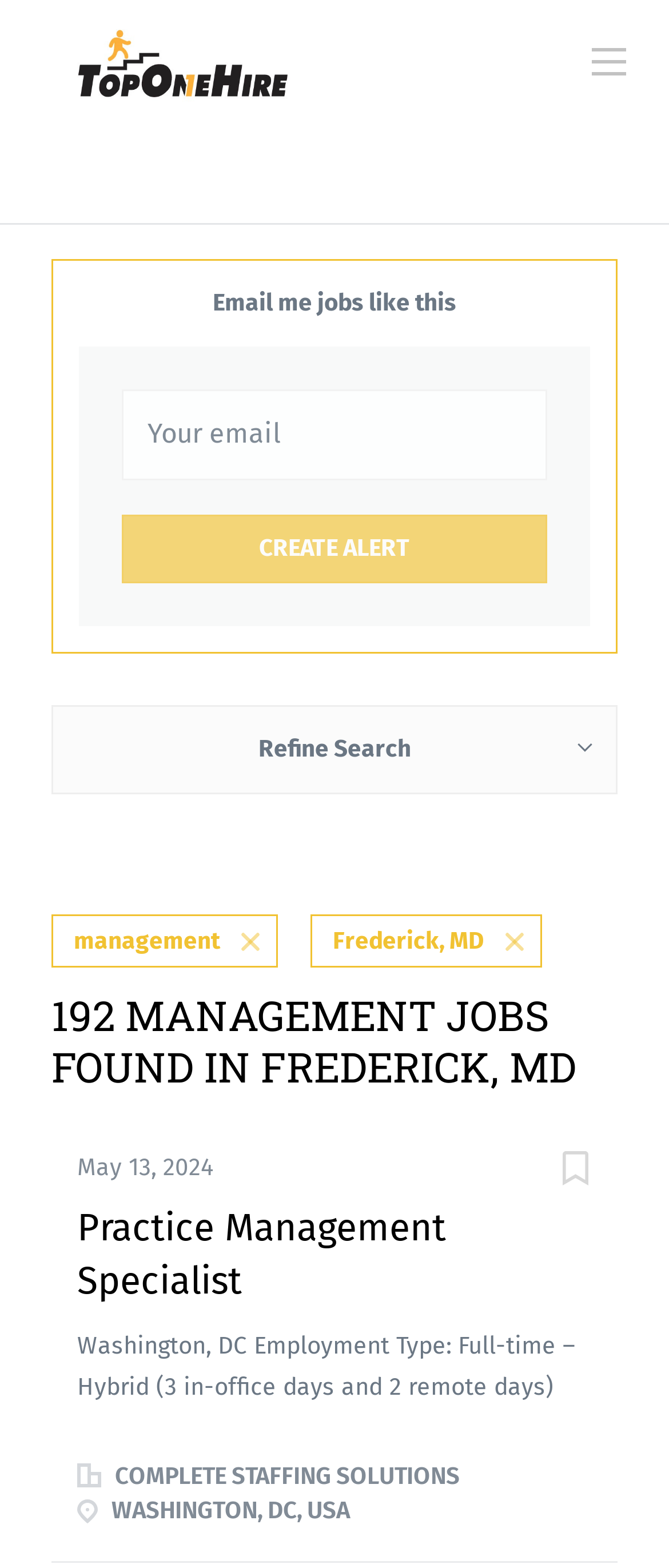Please identify the bounding box coordinates of the element on the webpage that should be clicked to follow this instruction: "Create job alert". The bounding box coordinates should be given as four float numbers between 0 and 1, formatted as [left, top, right, bottom].

[0.182, 0.328, 0.818, 0.372]